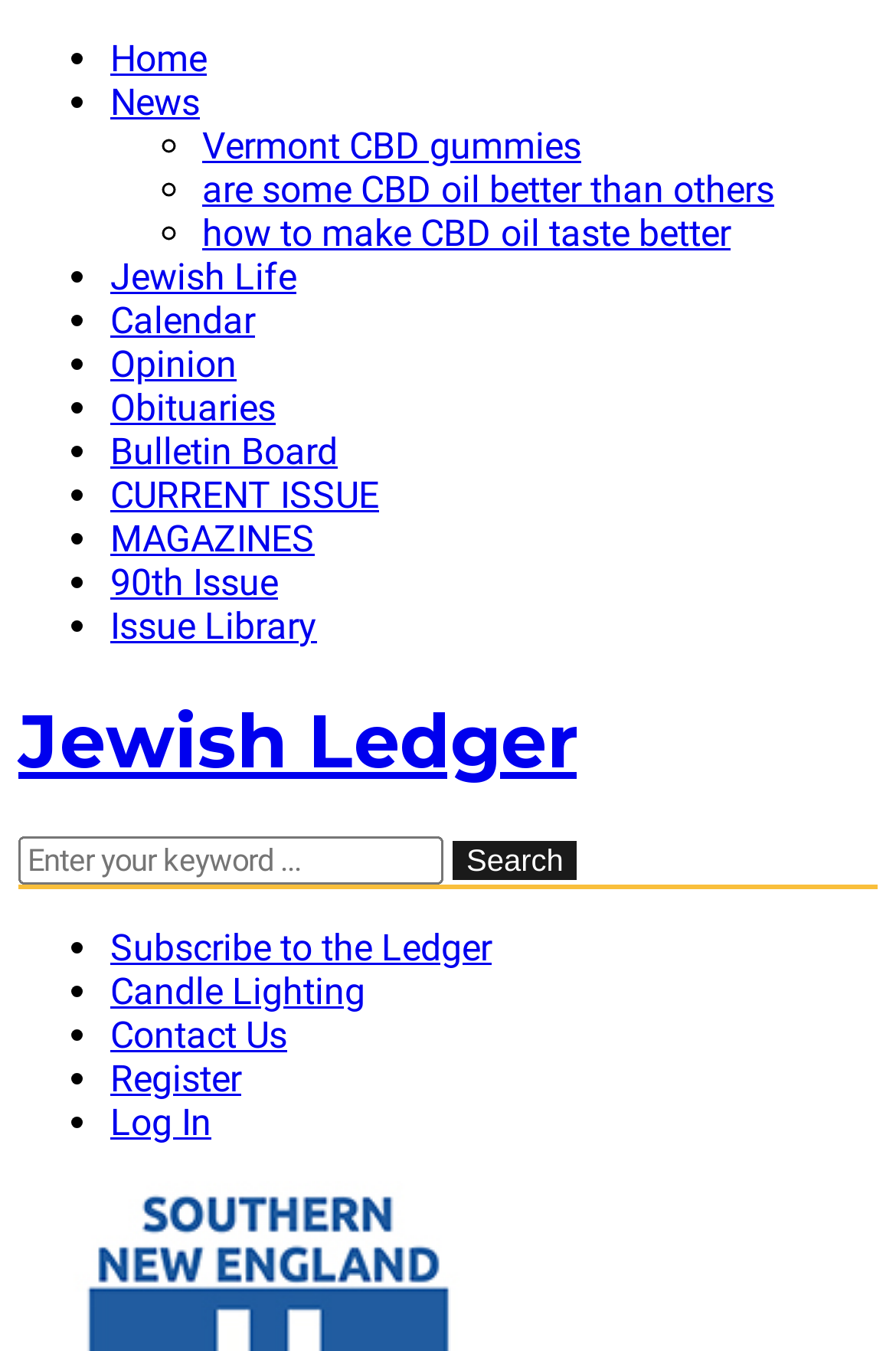Please specify the coordinates of the bounding box for the element that should be clicked to carry out this instruction: "Log In". The coordinates must be four float numbers between 0 and 1, formatted as [left, top, right, bottom].

[0.123, 0.814, 0.236, 0.847]